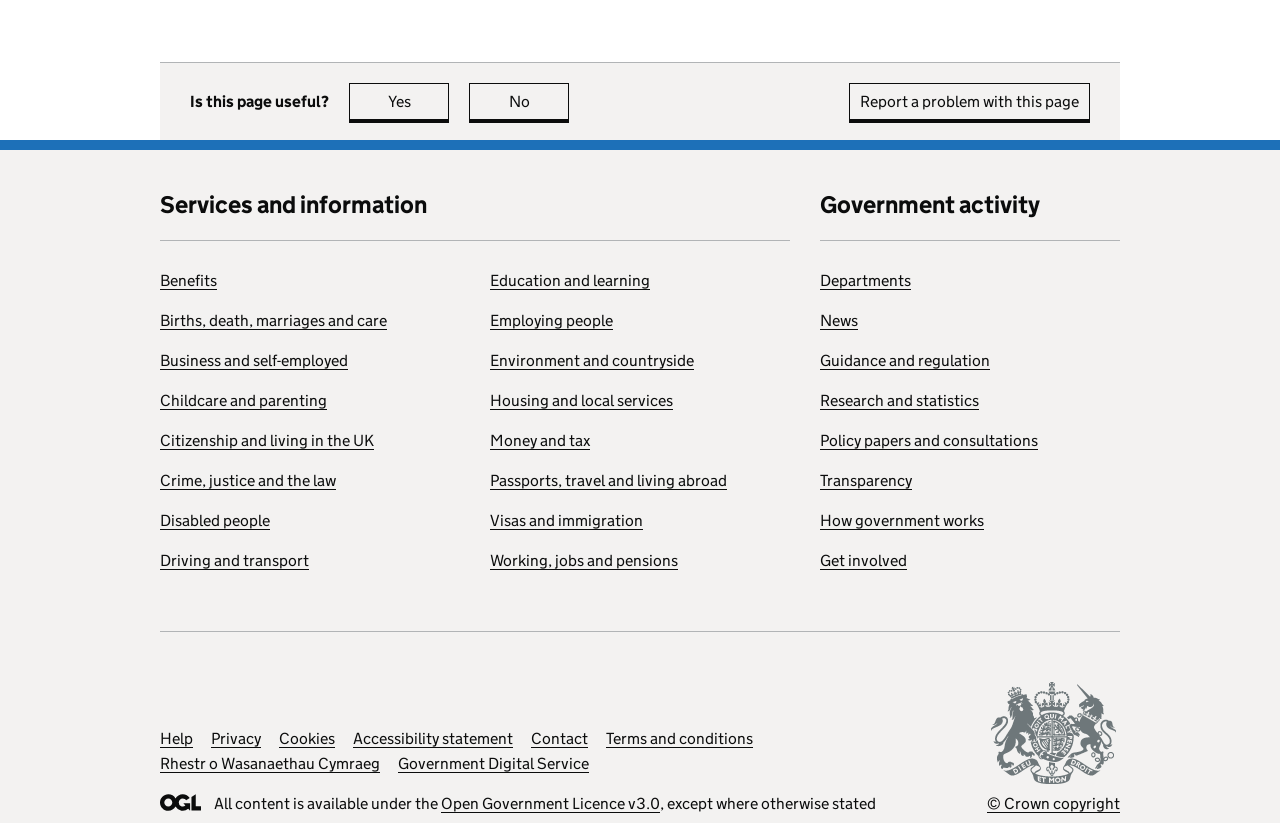Provide a brief response to the question below using a single word or phrase: 
What is the purpose of the 'Support links' section?

Help and resources